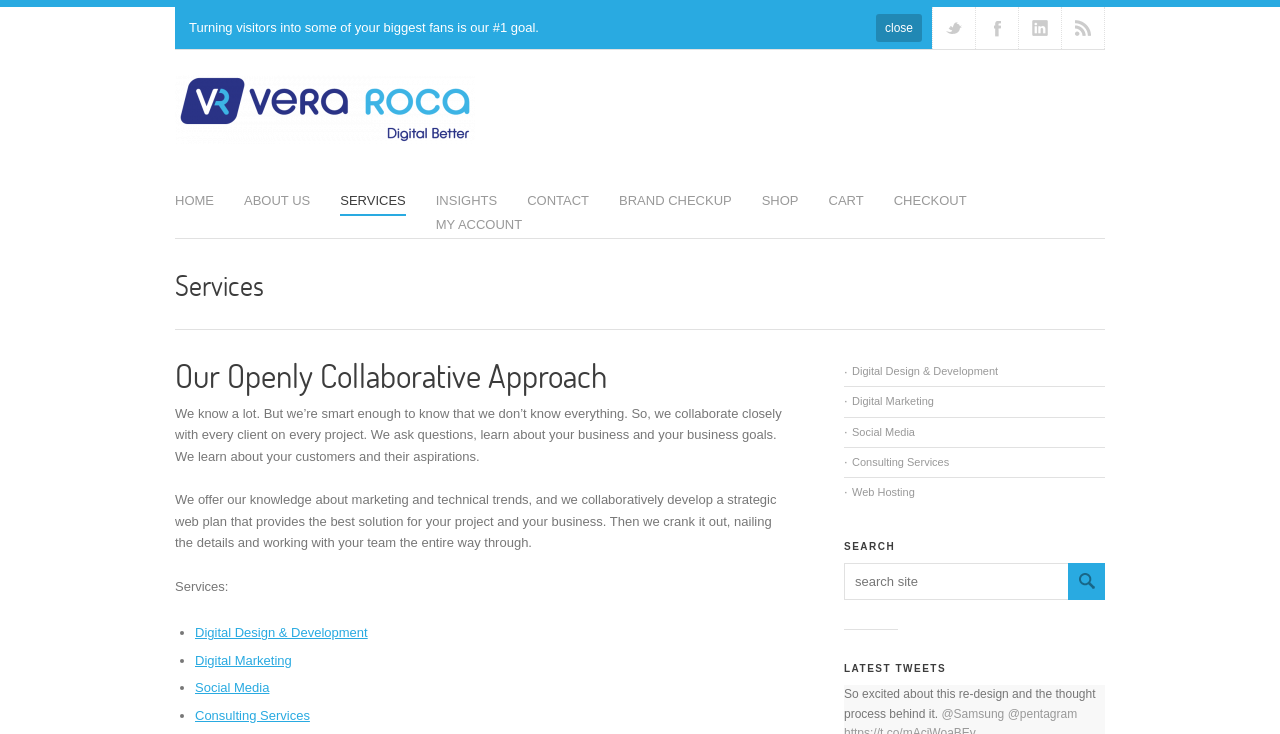Give a detailed account of the webpage.

The webpage is about Vera Roca's services, with a focus on their collaborative approach to marketing and technical trends. At the top right corner, there are four social media links: Twitter, Facebook, LinkedIn, and RSS. Below these links, there is a brief statement about the company's goal of turning visitors into fans.

The main content area is divided into two sections. On the left side, there is a navigation menu with links to different pages, including Home, About Us, Services, Insights, Contact, Brand Checkup, Shop, Cart, Checkout, and My Account. Above this menu, there is a heading with the company name, Vera Roca, accompanied by an image.

On the right side, there is a section dedicated to the company's services. It starts with a heading, "Services," followed by a brief description of their collaborative approach. Below this, there are two paragraphs explaining how they work with clients to develop a strategic web plan.

Further down, there is a list of services offered, including Digital Design & Development, Digital Marketing, Social Media, and Consulting Services. Each service is represented by a bullet point and a link. These services are also listed again in a separate section below, with slightly different formatting.

In the bottom right corner, there is a search bar with a button and a placeholder text "search site." Above the search bar, there is a heading, "SEARCH." Below the search bar, there is a section dedicated to the company's latest tweets, with a heading, "LATEST TWEETS." The latest tweet is displayed, along with links to the Twitter handles of Samsung and Pentagram.